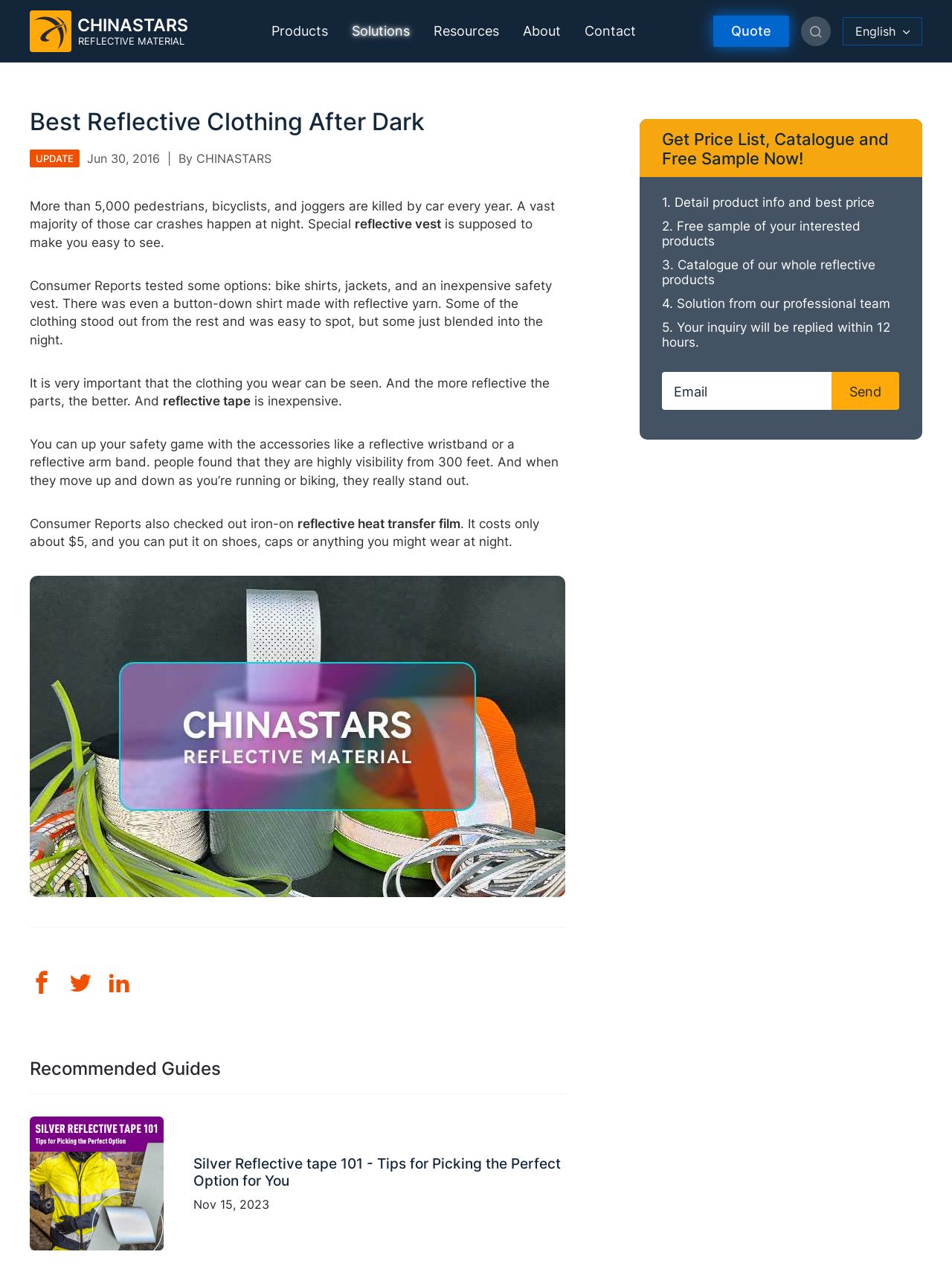Please extract the webpage's main title and generate its text content.

Best Reflective Clothing After Dark